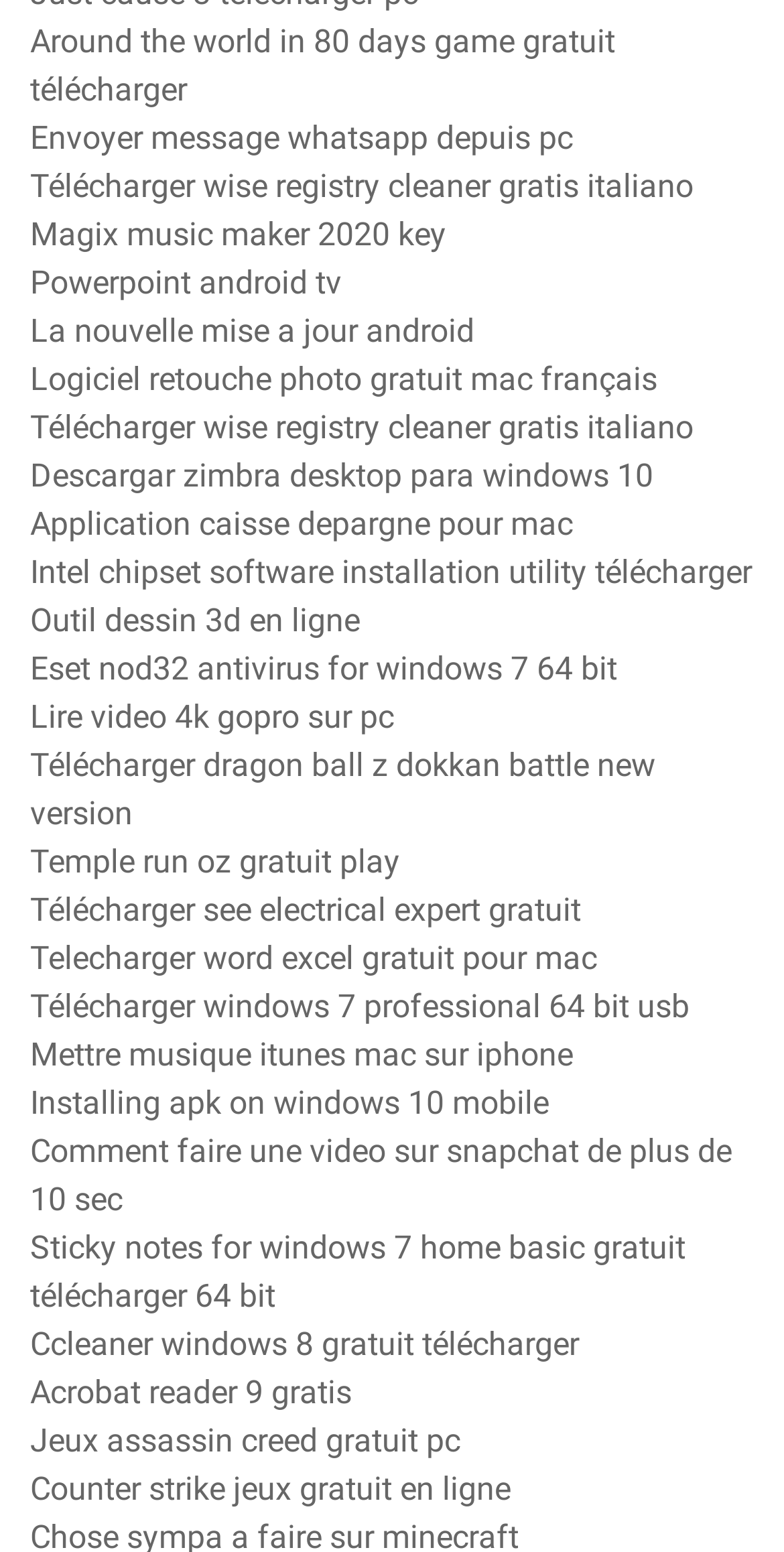Find the bounding box coordinates of the UI element according to this description: "Jeux assassin creed gratuit pc".

[0.038, 0.916, 0.587, 0.941]